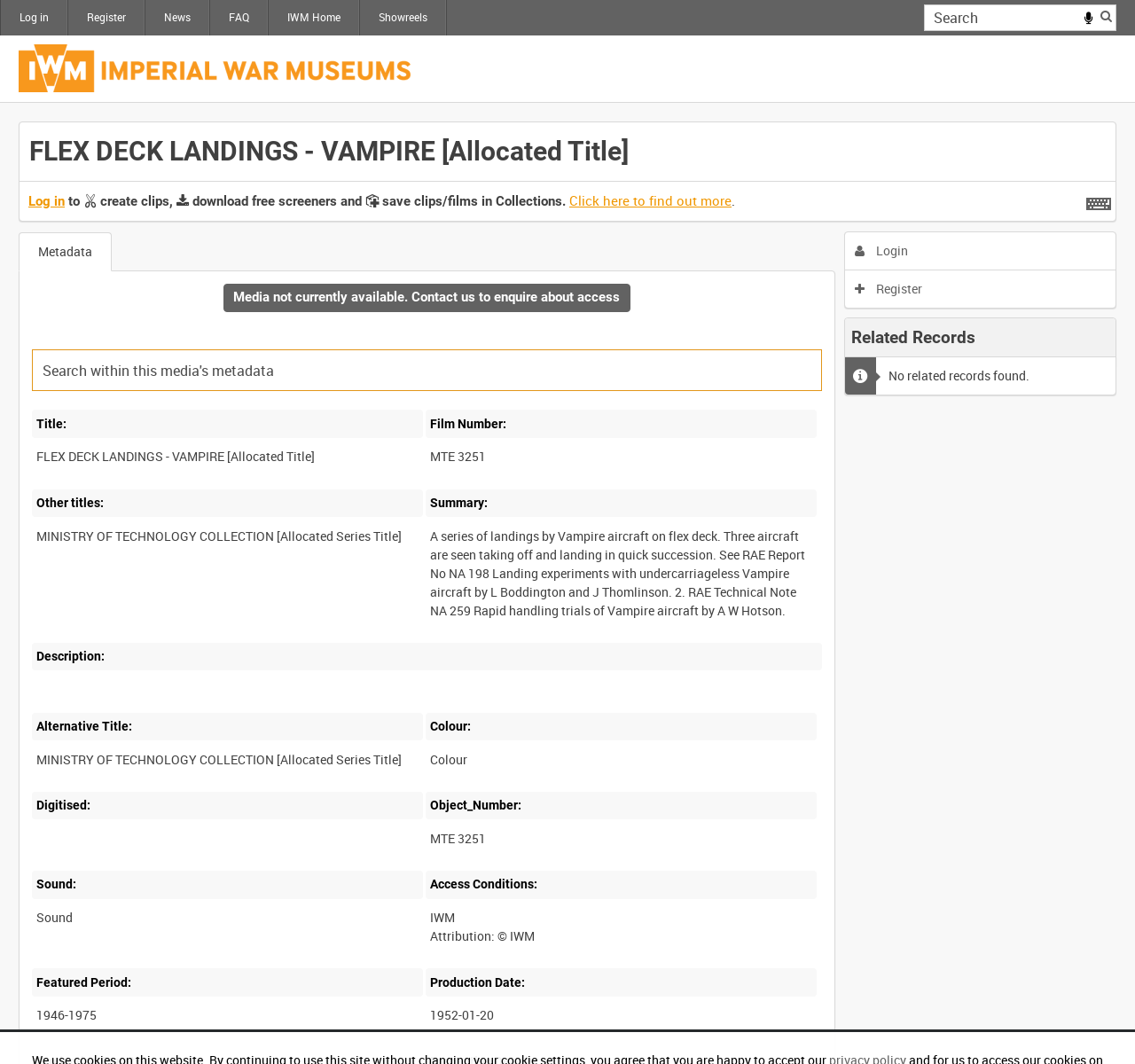Specify the bounding box coordinates of the element's area that should be clicked to execute the given instruction: "Log in". The coordinates should be four float numbers between 0 and 1, i.e., [left, top, right, bottom].

[0.001, 0.0, 0.059, 0.033]